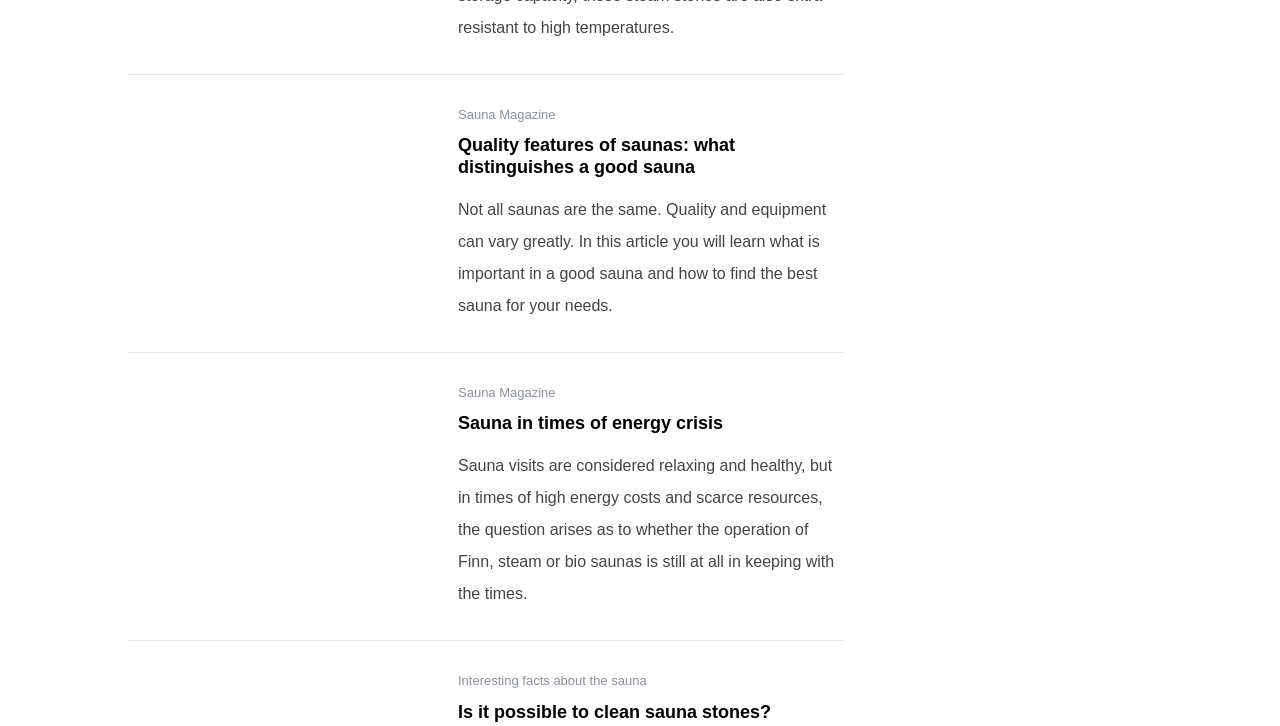Identify the bounding box coordinates for the region to click in order to carry out this instruction: "Read the article about quality features of saunas". Provide the coordinates using four float numbers between 0 and 1, formatted as [left, top, right, bottom].

[0.358, 0.186, 0.658, 0.246]